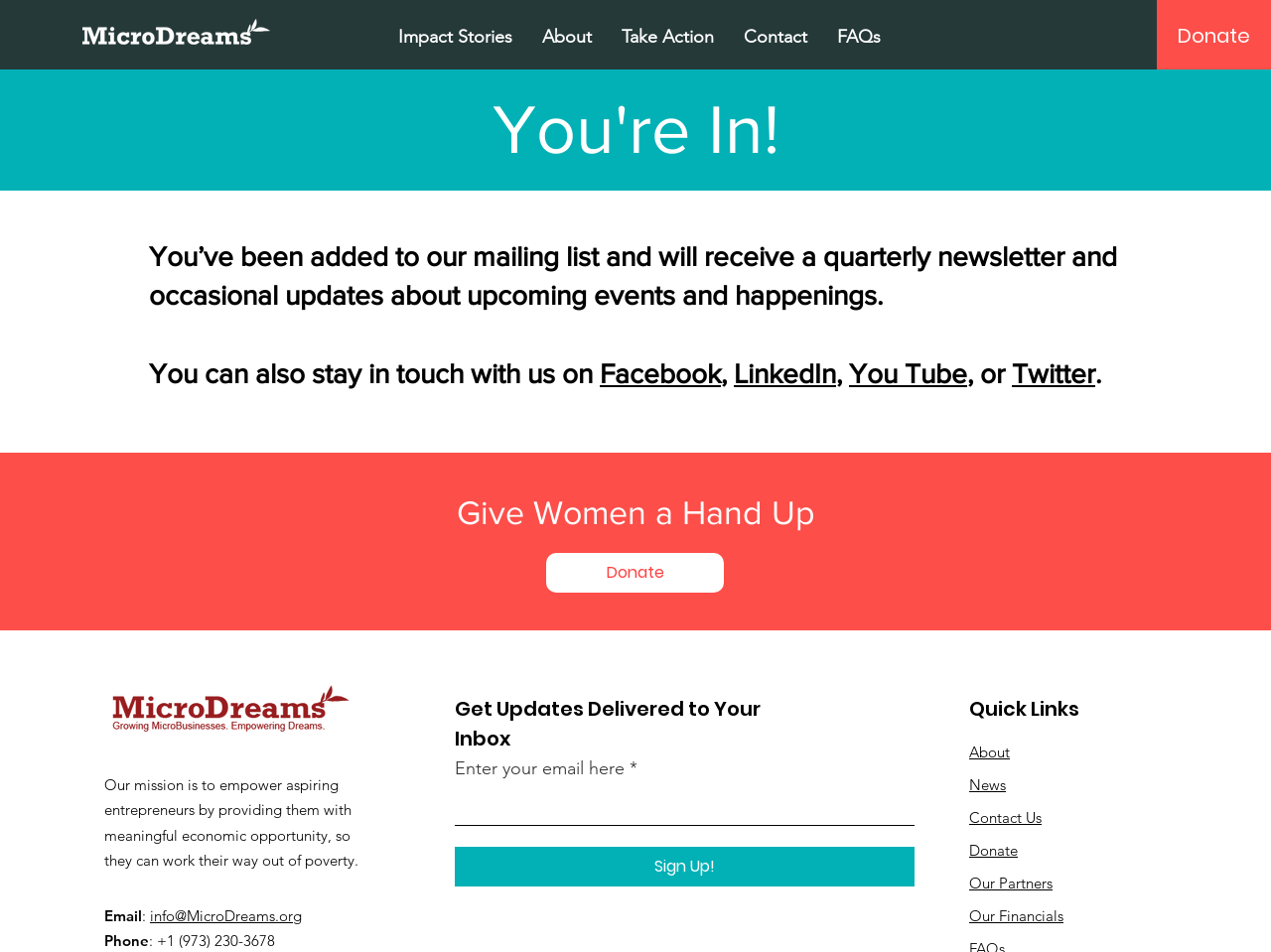Describe all significant elements and features of the webpage.

The webpage is titled "Thank You Email Sign Up | MicroDreams" and appears to be a confirmation page for signing up for a newsletter or email updates. At the top left corner, there is a logo image of MicroDreams. 

Below the logo, there is a navigation menu with links to "Impact Stories", "About", "Take Action", "Contact", and "FAQs". On the top right corner, there is a "Donate" link.

The main content of the page is divided into sections. The first section has a heading "You're In!" and a paragraph of text welcoming the user to the mailing list and explaining what they can expect to receive. 

Below this, there is a section with links to MicroDreams' social media profiles, including Facebook, LinkedIn, YouTube, and Twitter. 

Next, there is a section with a heading "Give Women a Hand Up" and a "Donate" link. 

Further down, there is an image of the MicroDreams logo with a tagline, followed by a paragraph of text describing the organization's mission. 

Below this, there is a section with contact information, including an email address and phone number. 

The main call-to-action on the page is a section with a heading "Get Updates Delivered to Your Inbox" and a form to enter an email address, with a "Sign Up!" button. 

On the right side of the page, there is a section with quick links to "About", "News", "Contact Us", "Donate", "Our Partners", and "Our Financials".